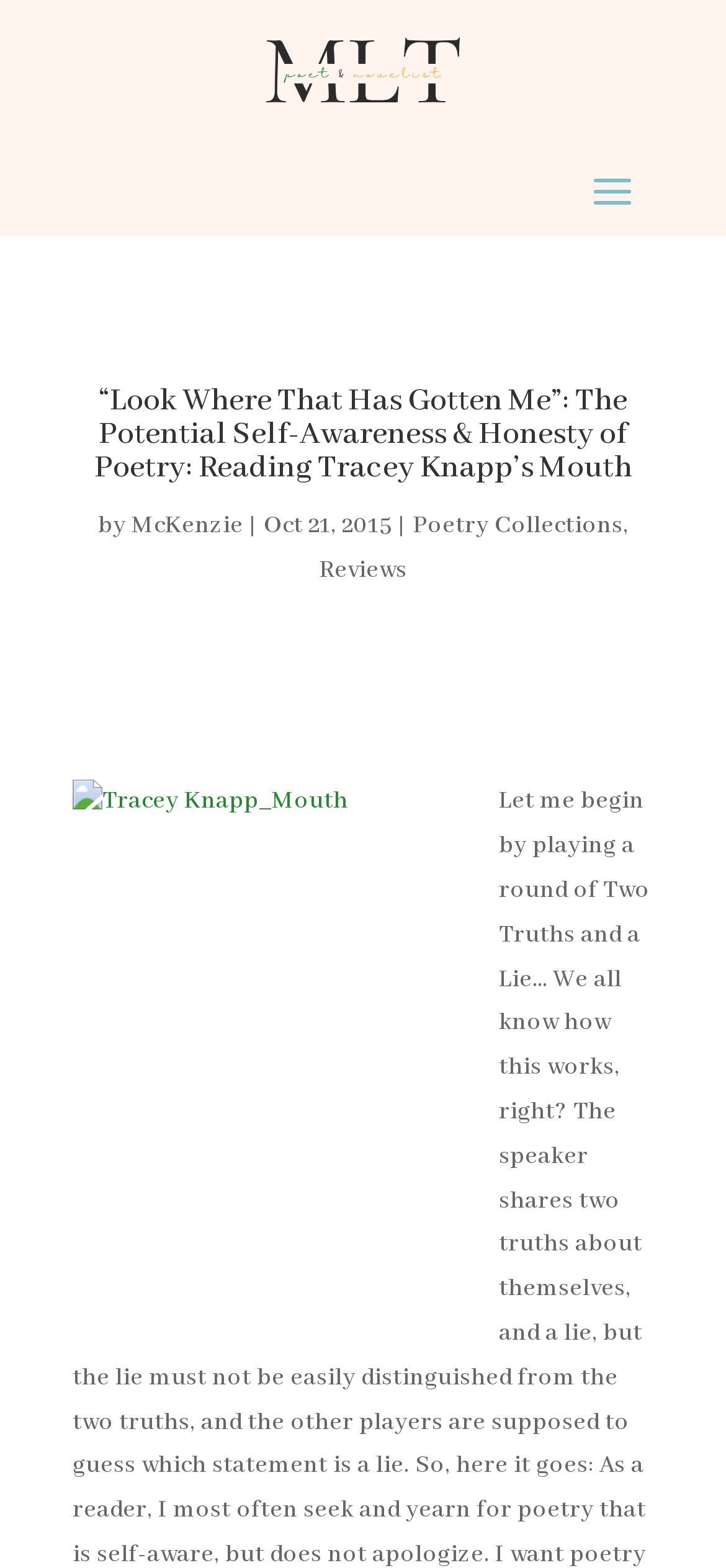Provide a single word or phrase answer to the question: 
What is the category of the article?

Poetry Collections